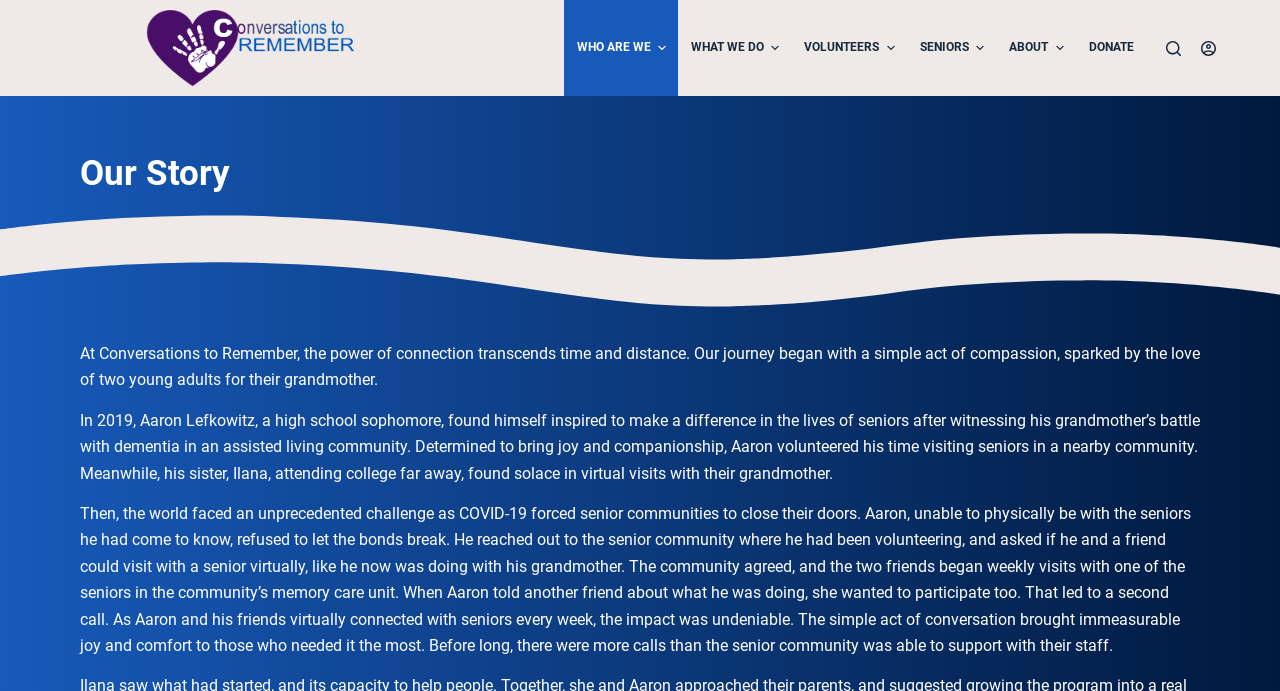Kindly determine the bounding box coordinates for the clickable area to achieve the given instruction: "Click on the 'WHO ARE WE' menu item".

[0.441, 0.0, 0.53, 0.139]